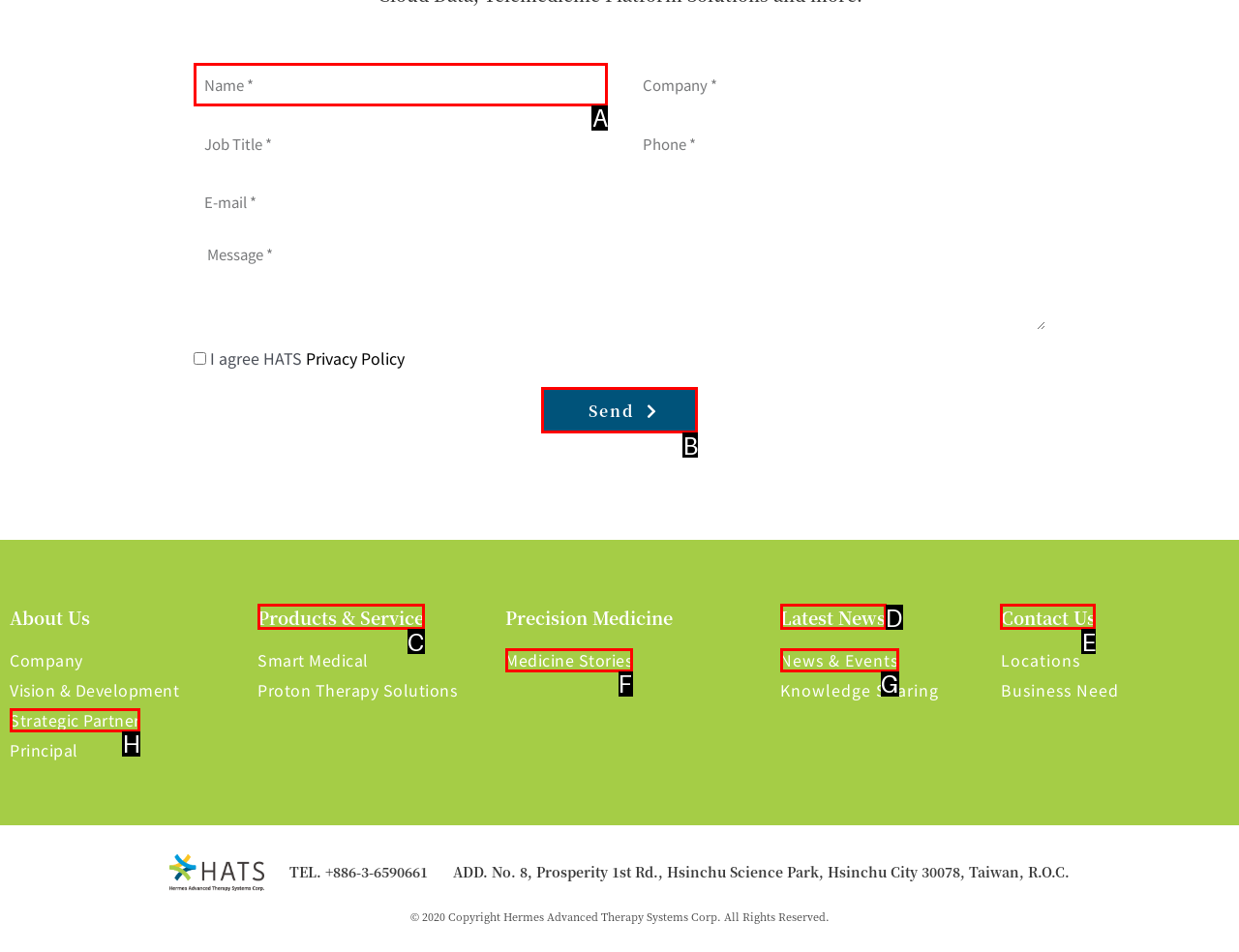Select the appropriate letter to fulfill the given instruction: Click the Send button
Provide the letter of the correct option directly.

B